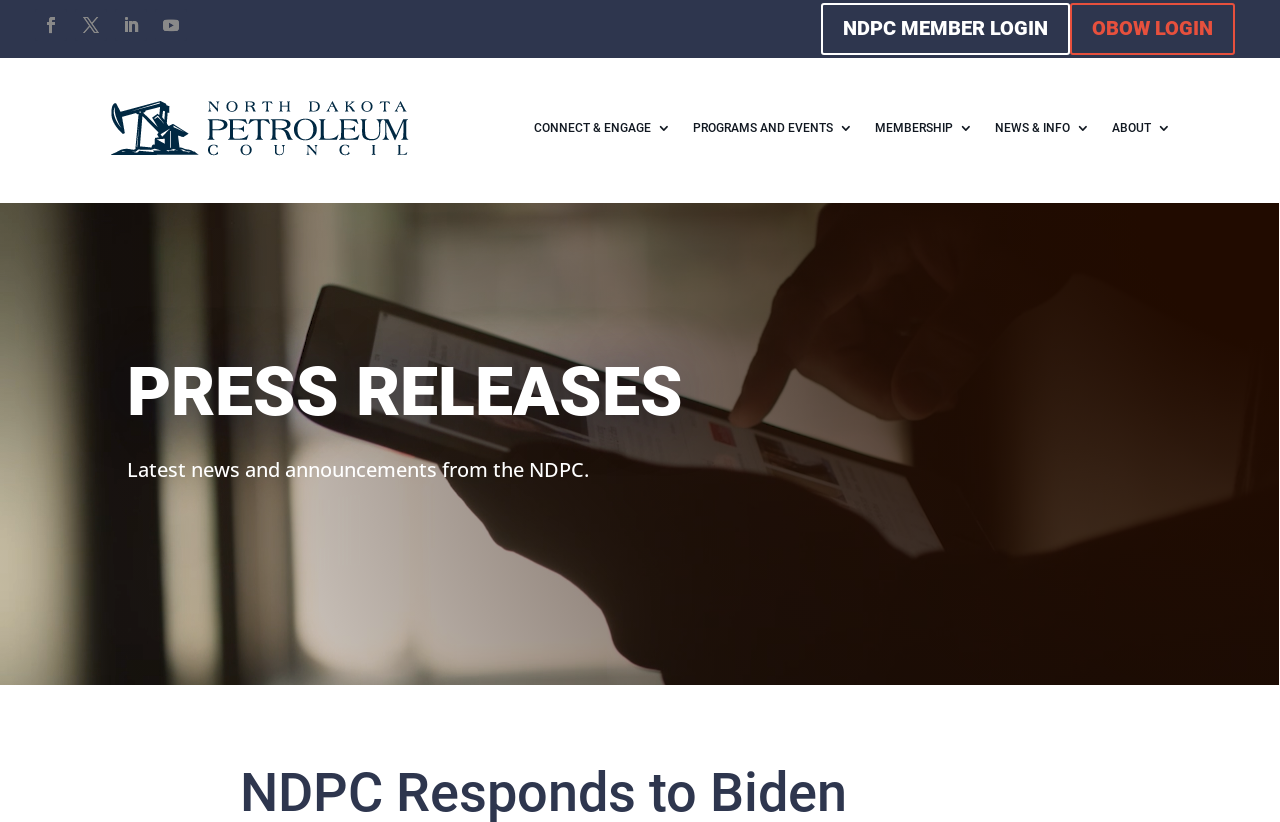Determine the bounding box coordinates for the element that should be clicked to follow this instruction: "Click the NDPC MEMBER LOGIN link". The coordinates should be given as four float numbers between 0 and 1, in the format [left, top, right, bottom].

[0.642, 0.004, 0.836, 0.067]